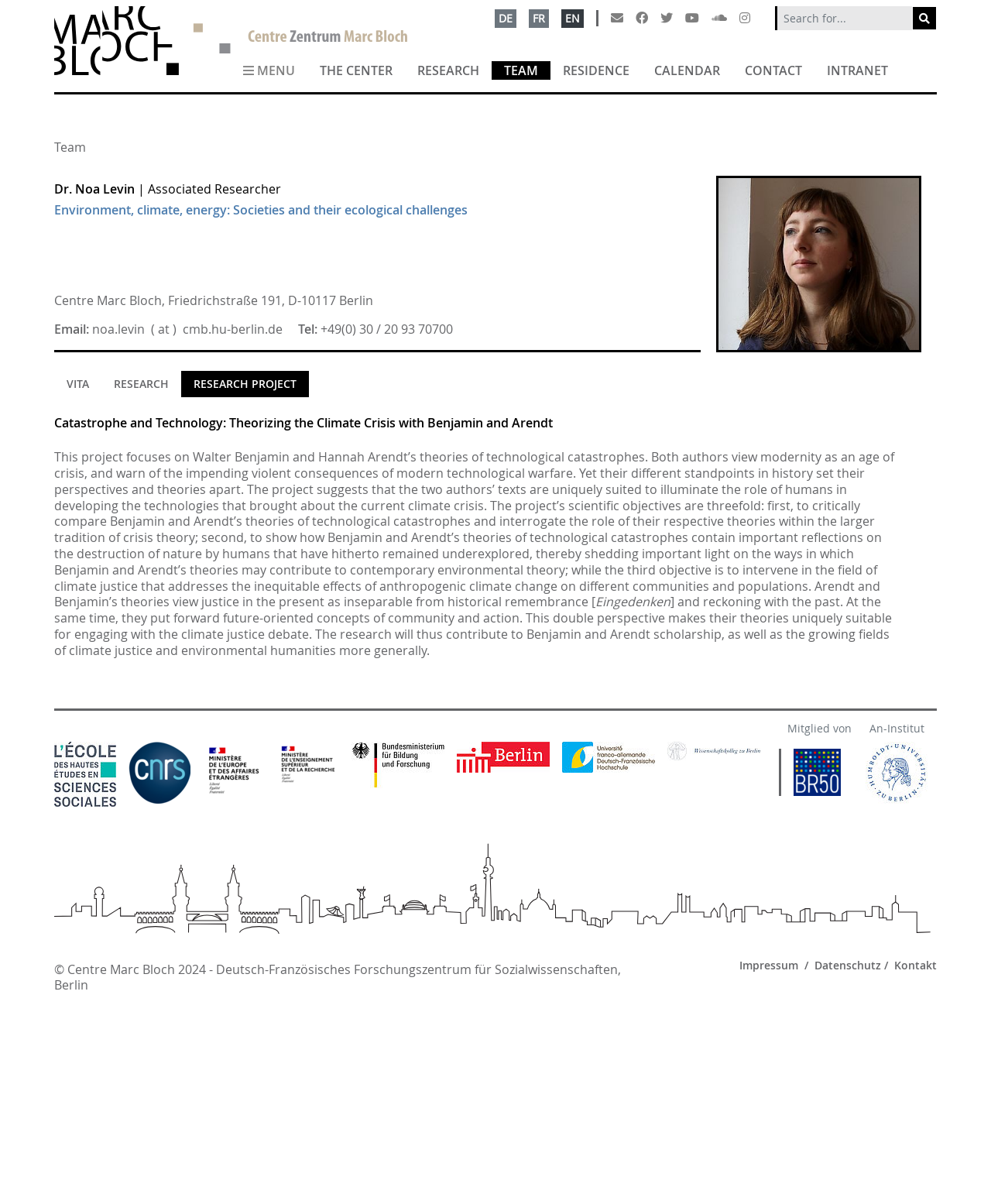Please provide the bounding box coordinates for the element that needs to be clicked to perform the following instruction: "Contact Dr. Noa Levin". The coordinates should be given as four float numbers between 0 and 1, i.e., [left, top, right, bottom].

[0.093, 0.266, 0.285, 0.28]